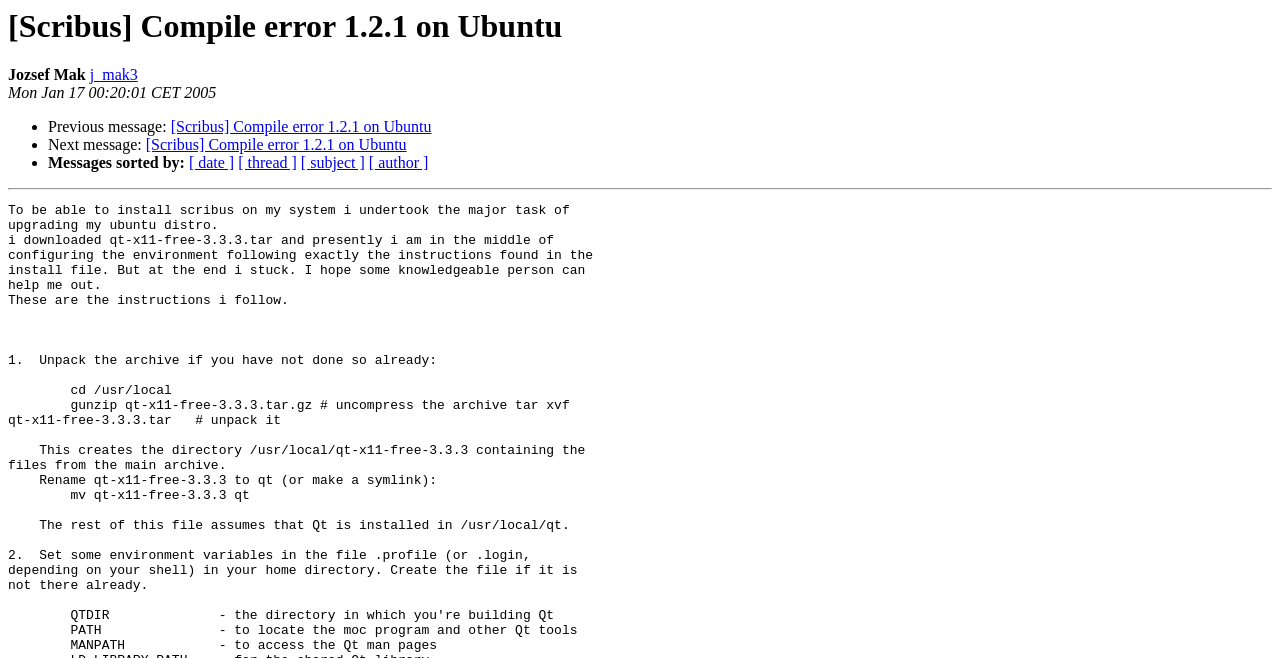Summarize the contents and layout of the webpage in detail.

This webpage appears to be a forum or discussion thread page. At the top, there is a heading that reads "[Scribus] Compile error 1.2.1 on Ubuntu", which is also the title of the page. Below the heading, there is a section that displays the author's name, "Jozsef Mak", and a link to the author's profile, "j_mak3", on the left side. On the right side of this section, there is a timestamp, "Mon Jan 17 00:20:01 CET 2005", indicating when the message was posted.

Below this section, there are three bullet points, each containing a link to a related message. The first bullet point has a link to the previous message, the second to the next message, and the third to a sorted list of messages. The links are labeled accordingly, with the message title "[Scribus] Compile error 1.2.1 on Ubuntu" repeated for each link.

Further down, there is a section that allows users to sort messages by different criteria, including date, thread, subject, and author. This section contains four links, each labeled with the corresponding sorting criterion.